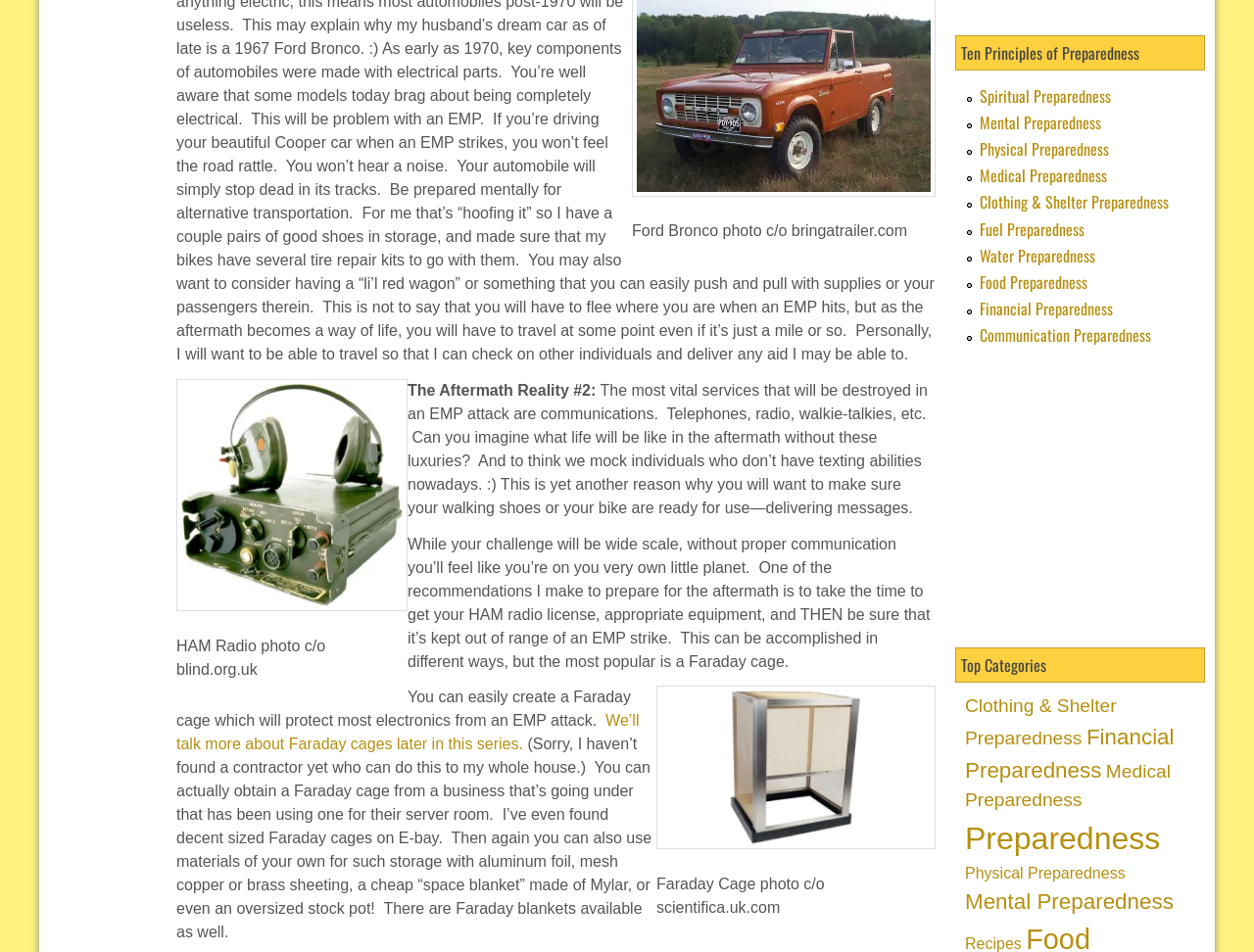Given the description "aria-label="Advertisement" name="aswift_2" title="Advertisement"", determine the bounding box of the corresponding UI element.

[0.77, 0.395, 0.965, 0.653]